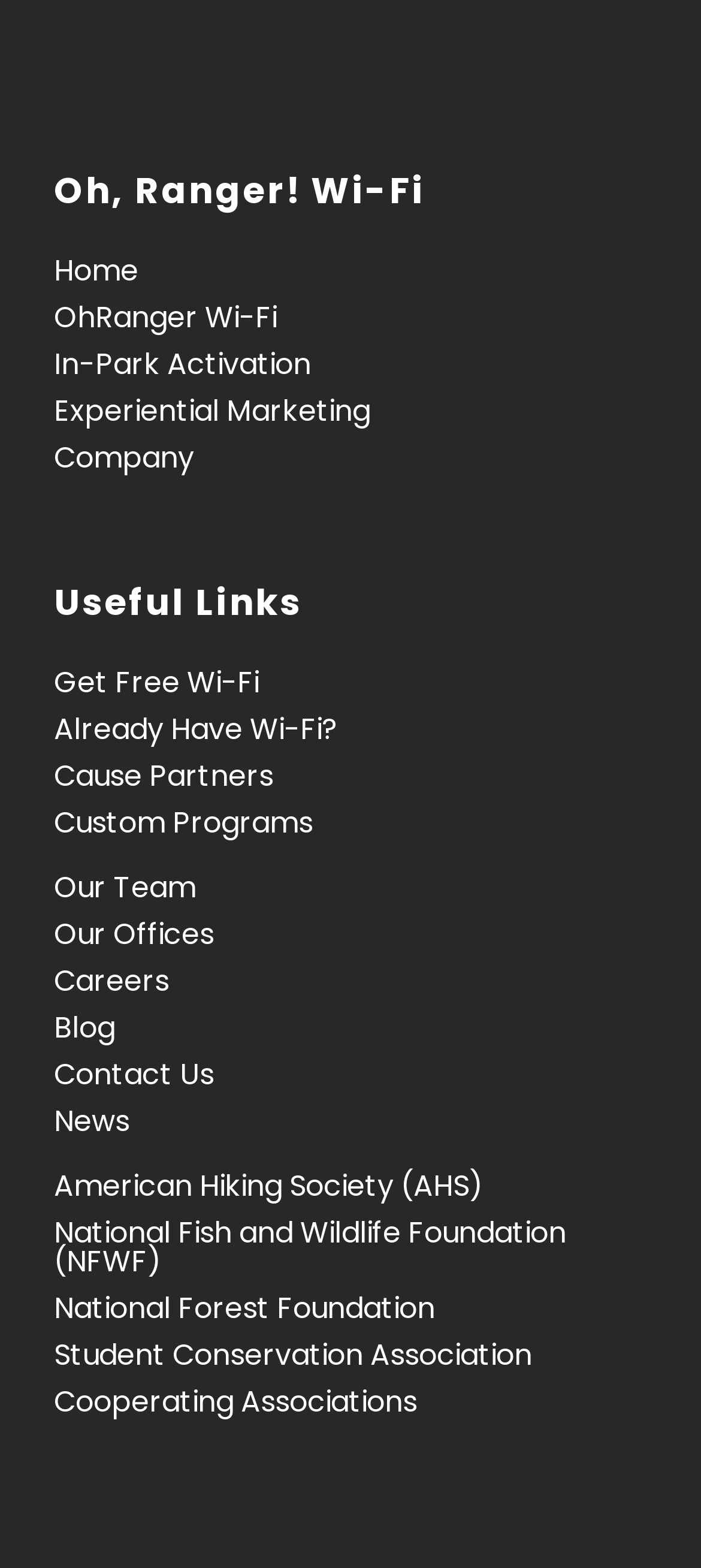Provide a brief response using a word or short phrase to this question:
What is the last link on the webpage?

Cooperating Associations